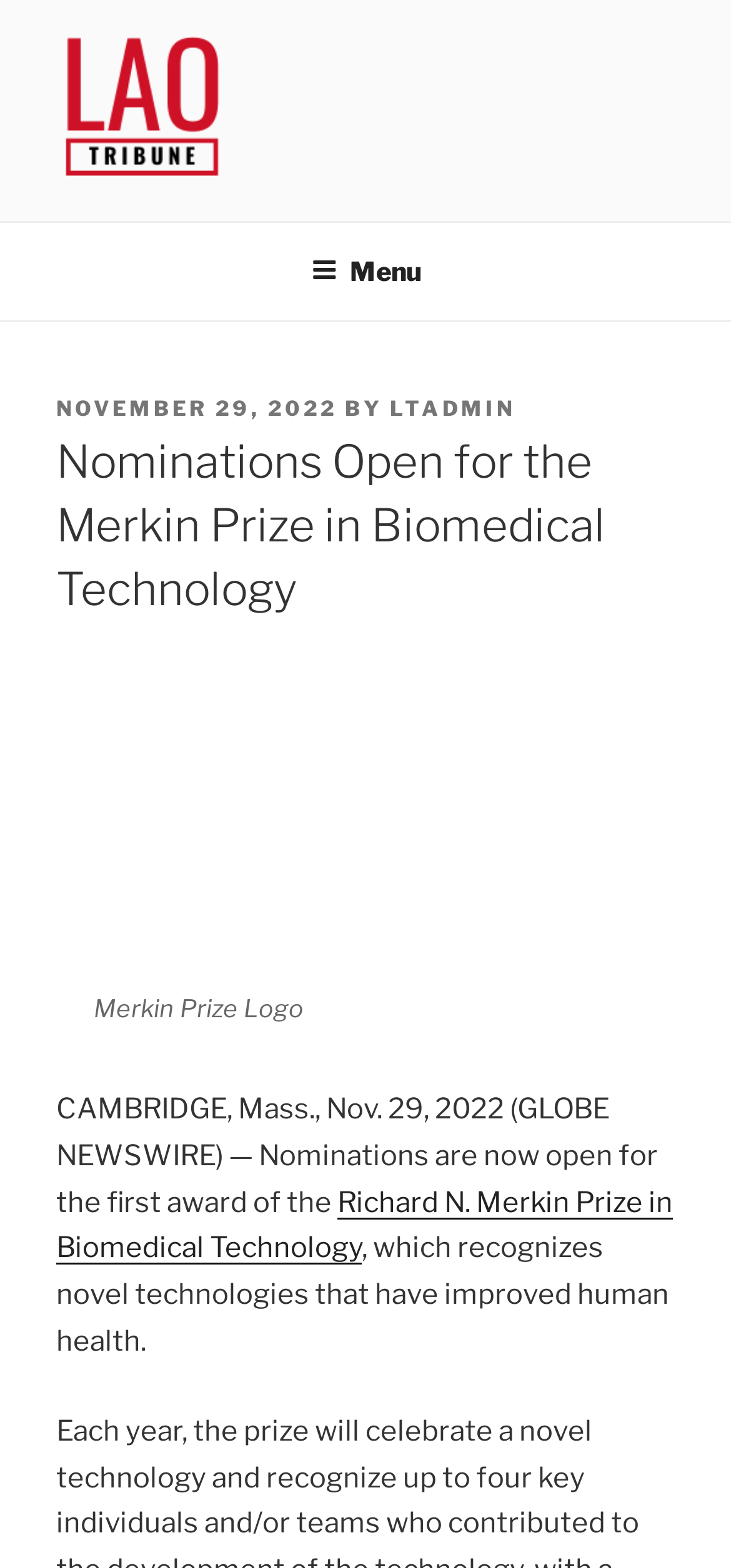What is the name of the prize mentioned in the article?
Use the information from the image to give a detailed answer to the question.

I found the name of the prize mentioned in the article by looking at the link text 'Richard N. Merkin Prize in Biomedical Technology' in the main content section of the webpage.